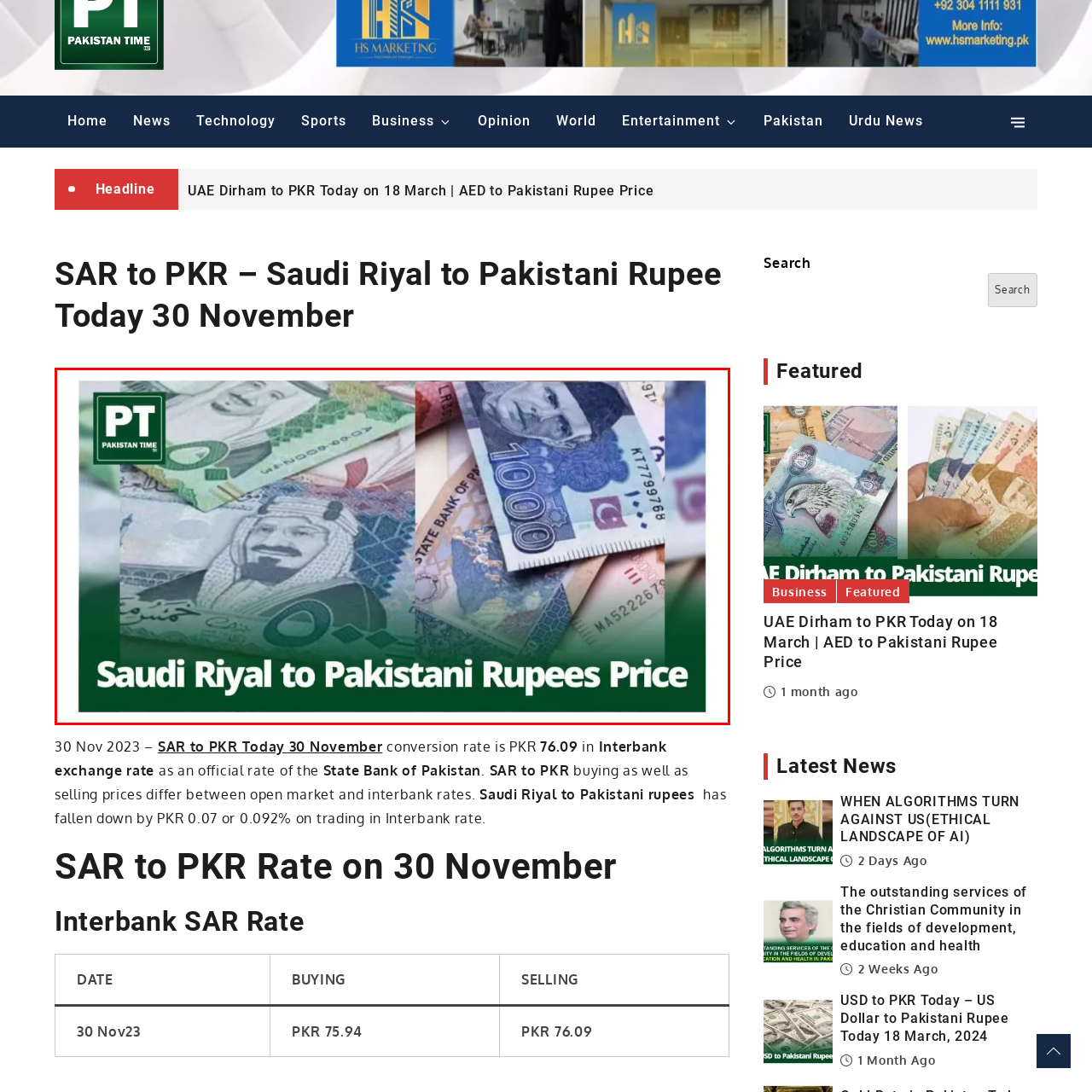Please provide a comprehensive description of the image that is enclosed within the red boundary.

The image captures the currency dynamics between the Saudi Riyal and the Pakistani Rupee, prominently displaying various denominations of both currencies. The left side features the distinct design of the Saudi Riyal, highlighting a portrait of a notable figure, while the right side showcases the Pakistani Rupee, including a crisp 1000 PKR note with the emblem of the State Bank of Pakistan. The text overlay reads "Saudi Riyal to Pakistani Rupees Price," indicating a focus on the exchange rate between these two currencies, which is essential for individuals and businesses engaged in trade or travel between Saudi Arabia and Pakistan. The presentation is visually engaging, set against a clean background, emphasizing the details of the notes and the significance of currency exchange.